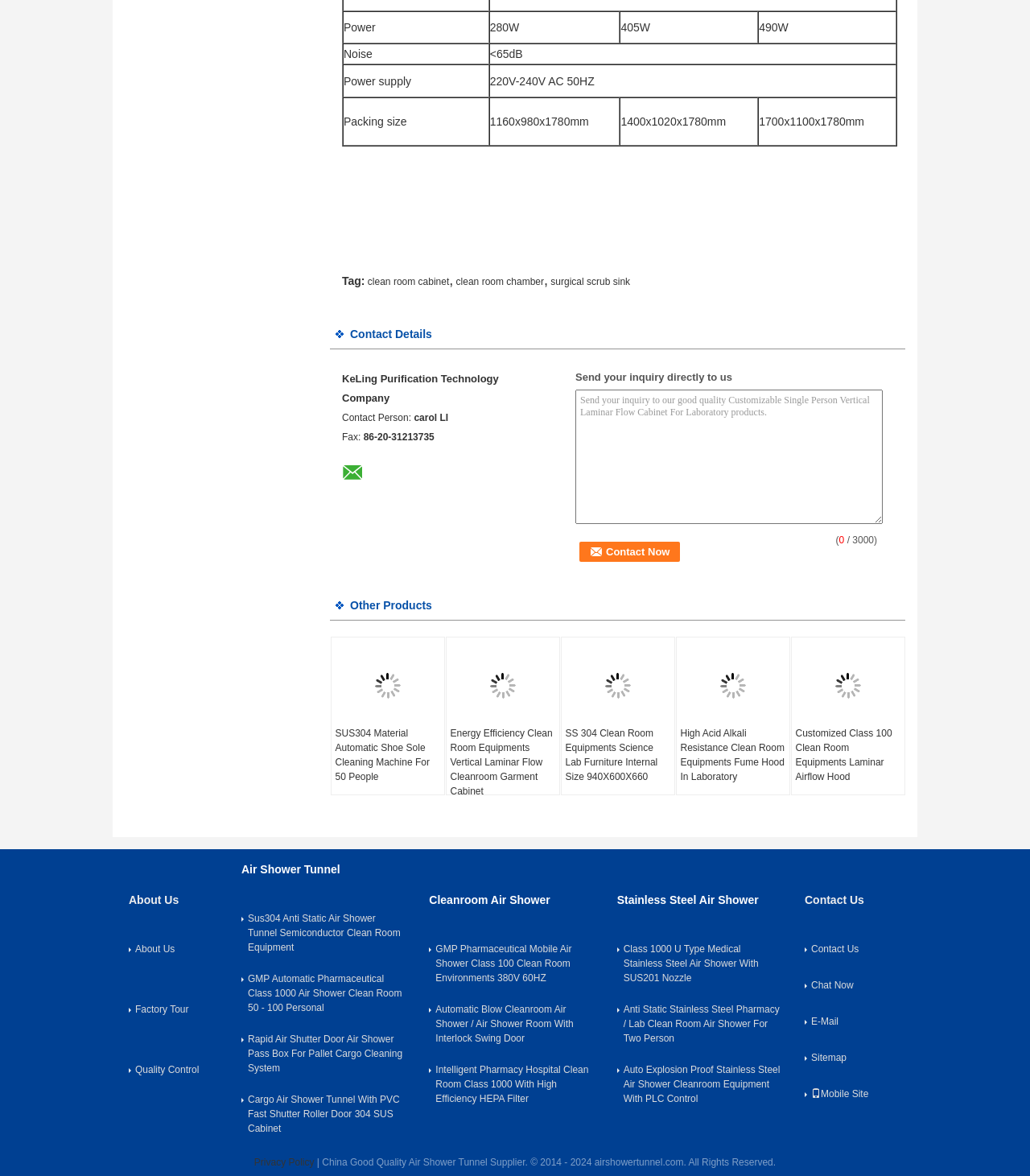Find the bounding box coordinates of the UI element according to this description: "Stainless Steel Air Shower".

[0.599, 0.759, 0.737, 0.77]